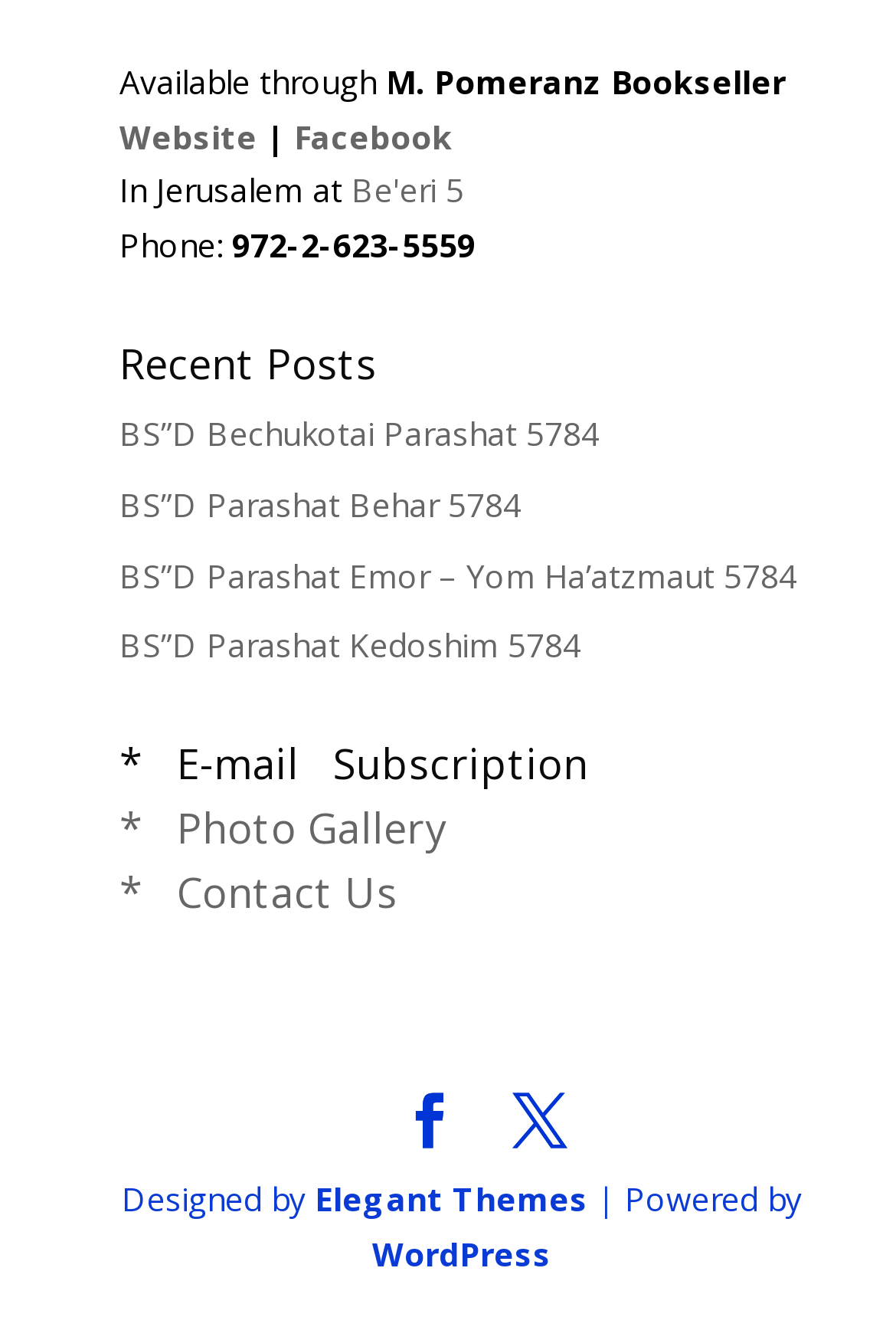Extract the bounding box coordinates for the described element: "Cabling". The coordinates should be represented as four float numbers between 0 and 1: [left, top, right, bottom].

None